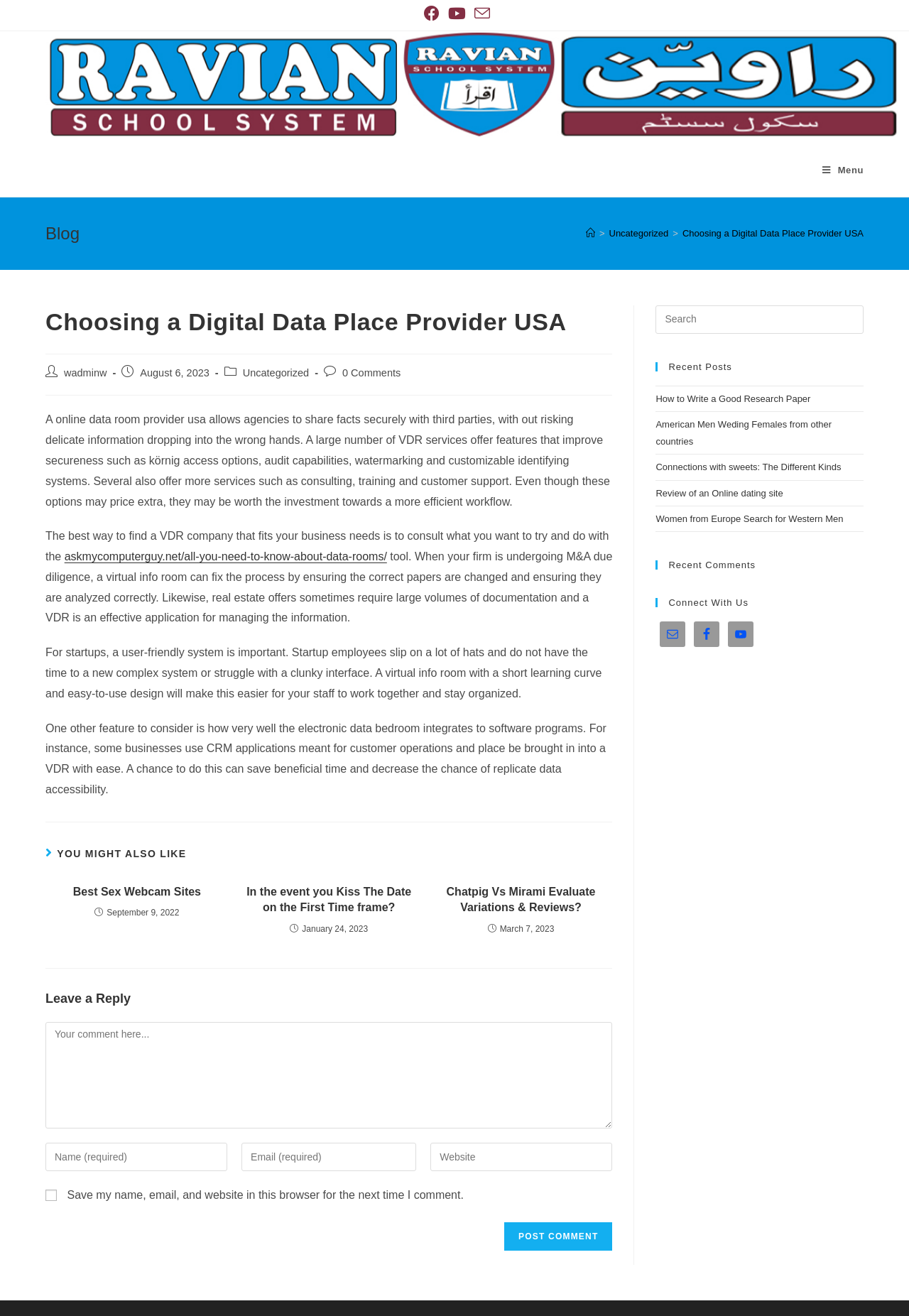Please determine the bounding box coordinates of the element to click in order to execute the following instruction: "Post a comment". The coordinates should be four float numbers between 0 and 1, specified as [left, top, right, bottom].

[0.555, 0.929, 0.674, 0.95]